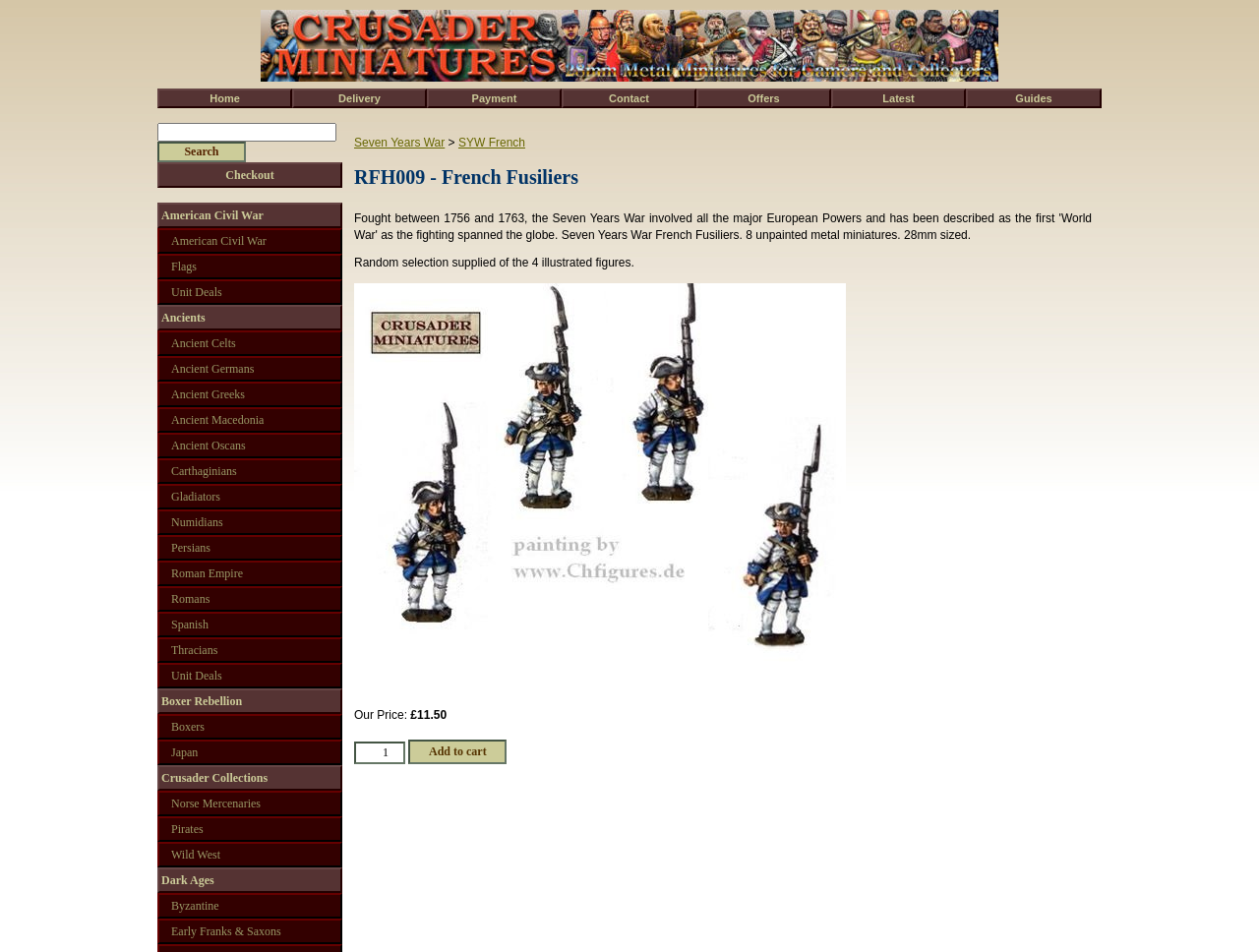Find the coordinates for the bounding box of the element with this description: "American Civil War".

[0.125, 0.24, 0.272, 0.267]